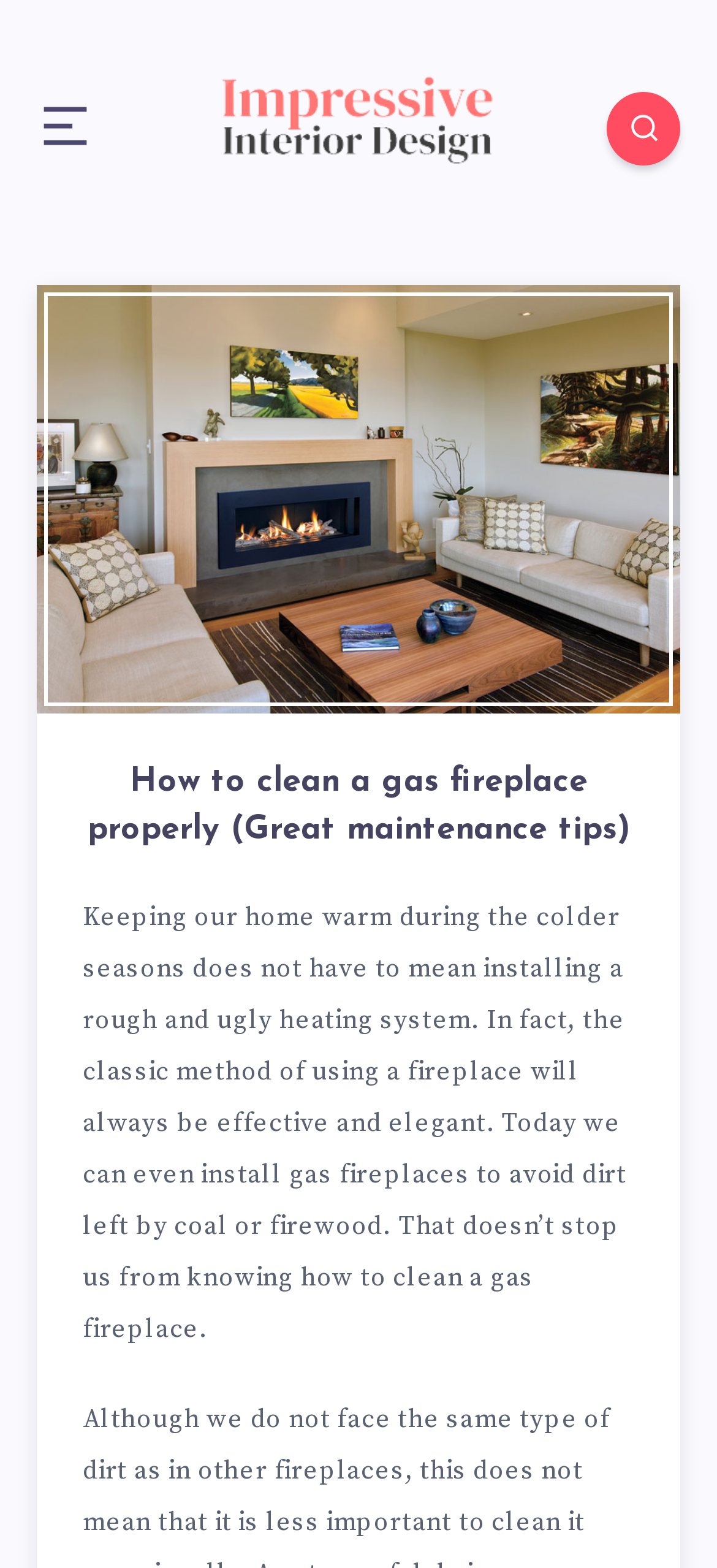How many buttons are on the webpage?
Please answer using one word or phrase, based on the screenshot.

2